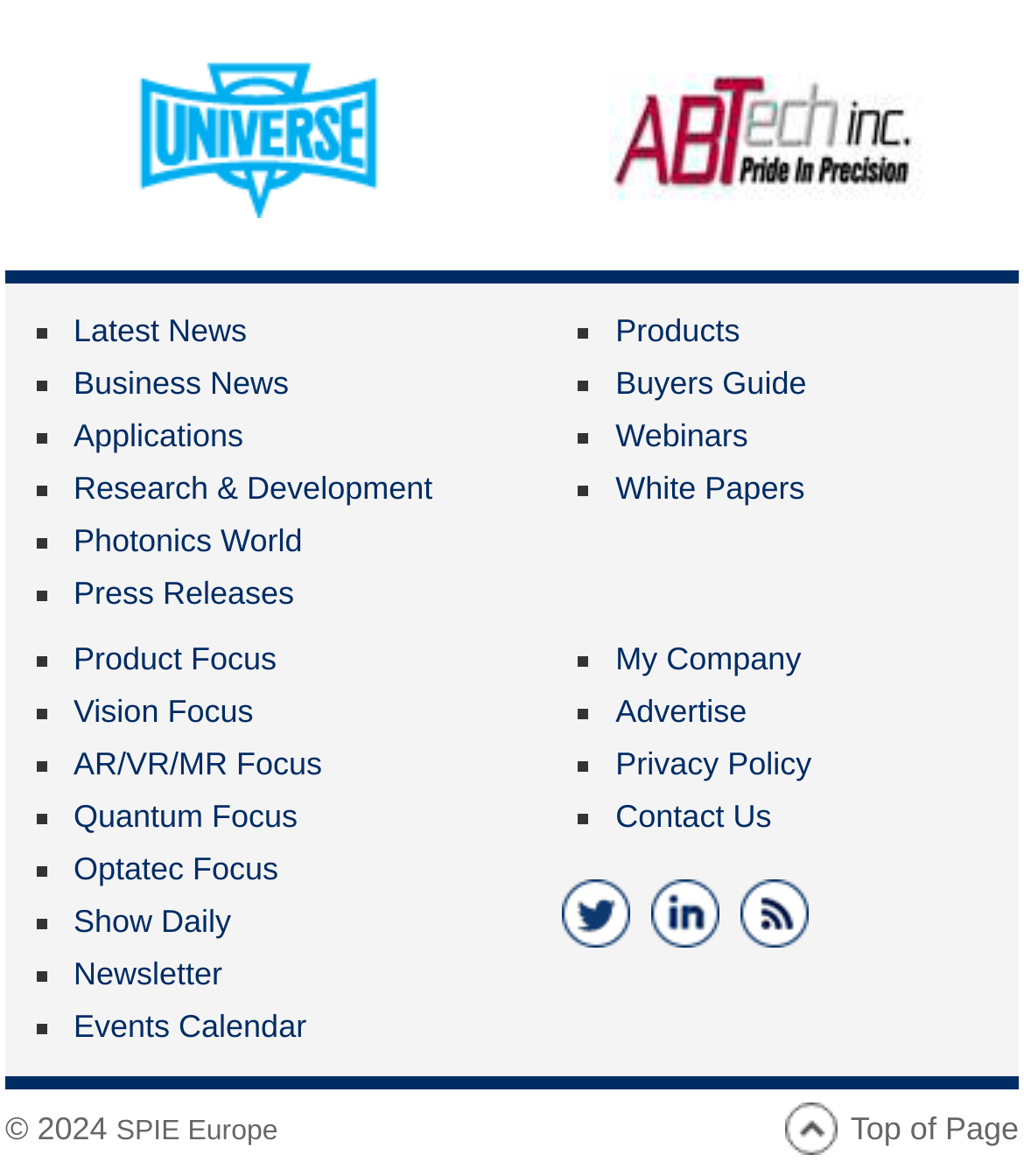Specify the bounding box coordinates of the area to click in order to execute this command: 'Visit Latest News'. The coordinates should consist of four float numbers ranging from 0 to 1, and should be formatted as [left, top, right, bottom].

[0.072, 0.265, 0.241, 0.296]